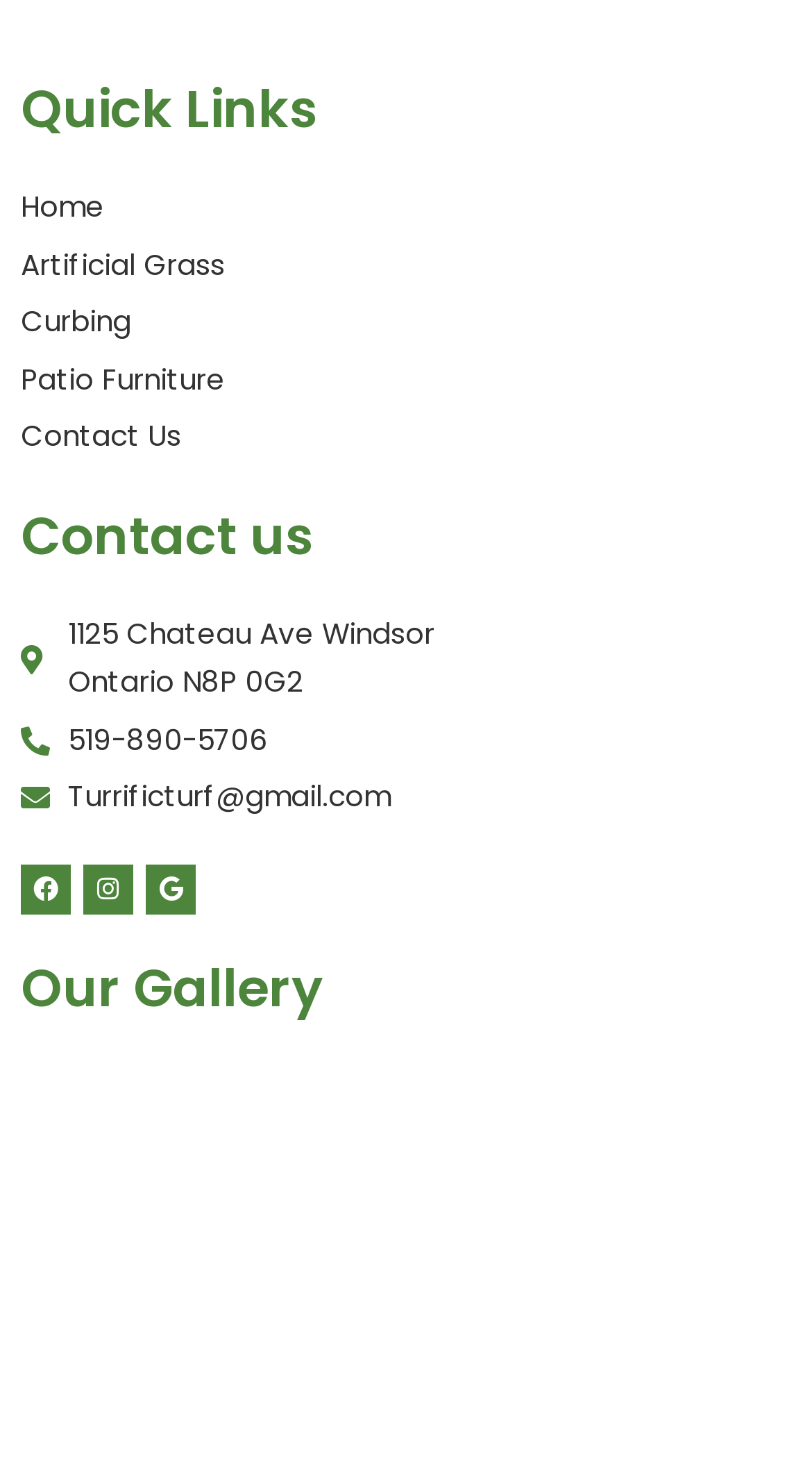Find the bounding box coordinates corresponding to the UI element with the description: "Home". The coordinates should be formatted as [left, top, right, bottom], with values as floats between 0 and 1.

[0.026, 0.126, 0.974, 0.158]